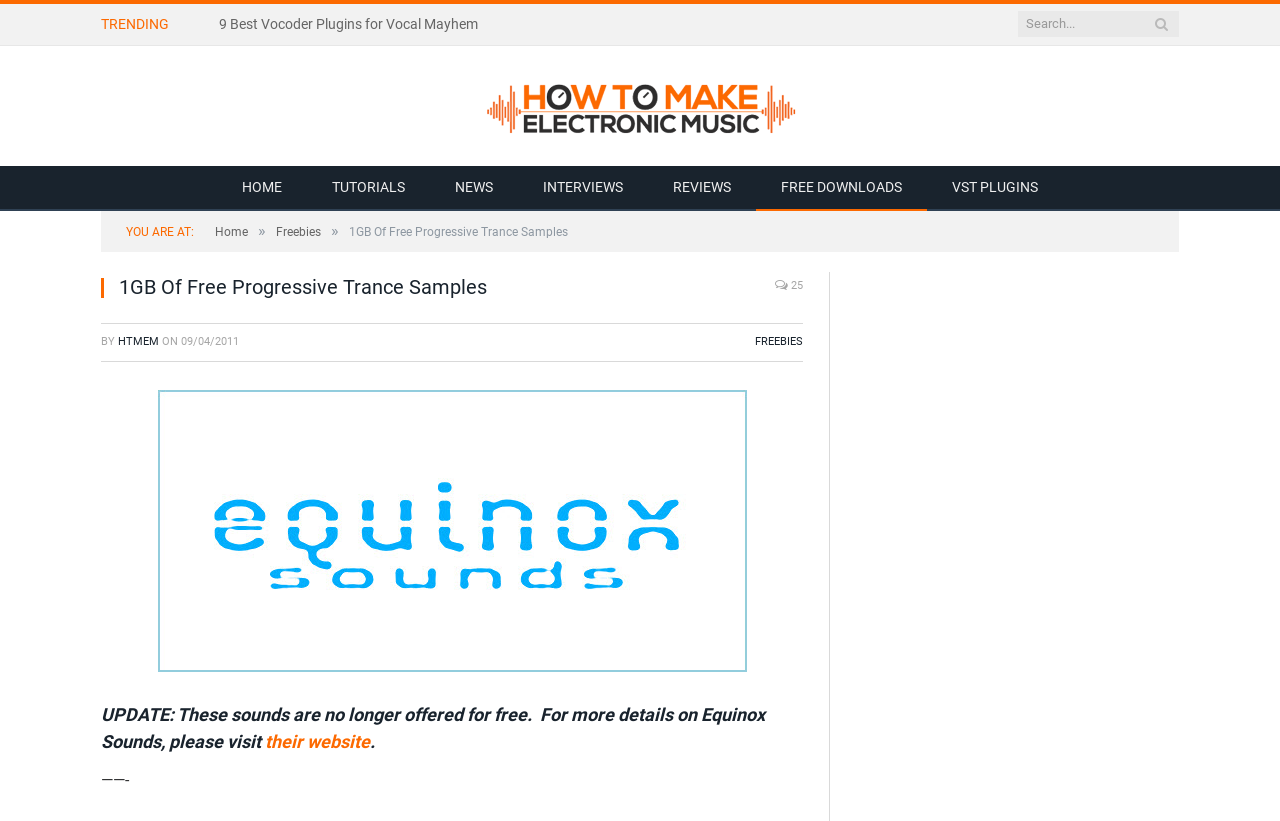Please provide a one-word or phrase answer to the question: 
What is the date of the article?

09/04/2011